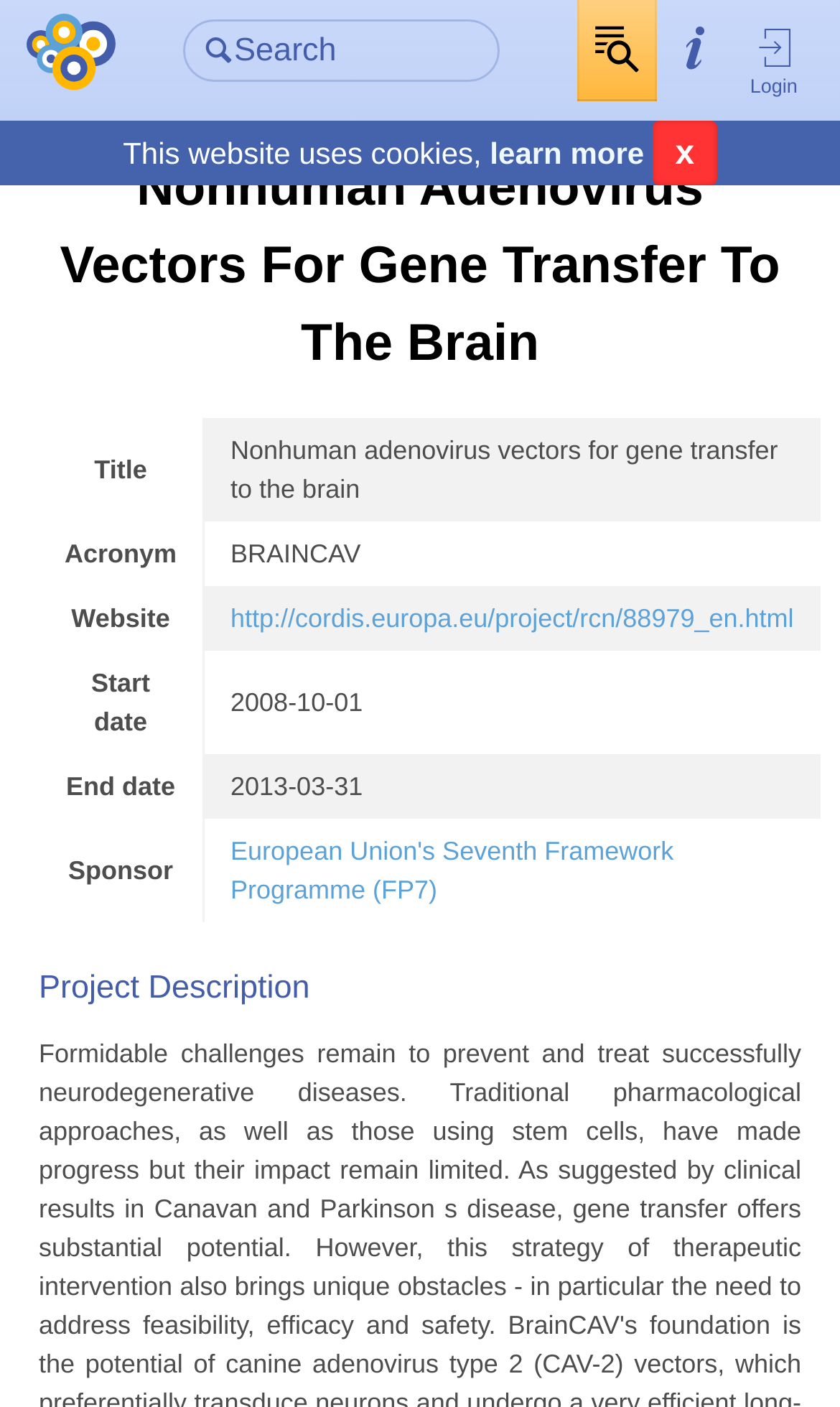What is the website of the project?
Can you offer a detailed and complete answer to this question?

I found the website of the project by looking at the table element which contains the project information, and the website is located in the third row under the 'Website' column.